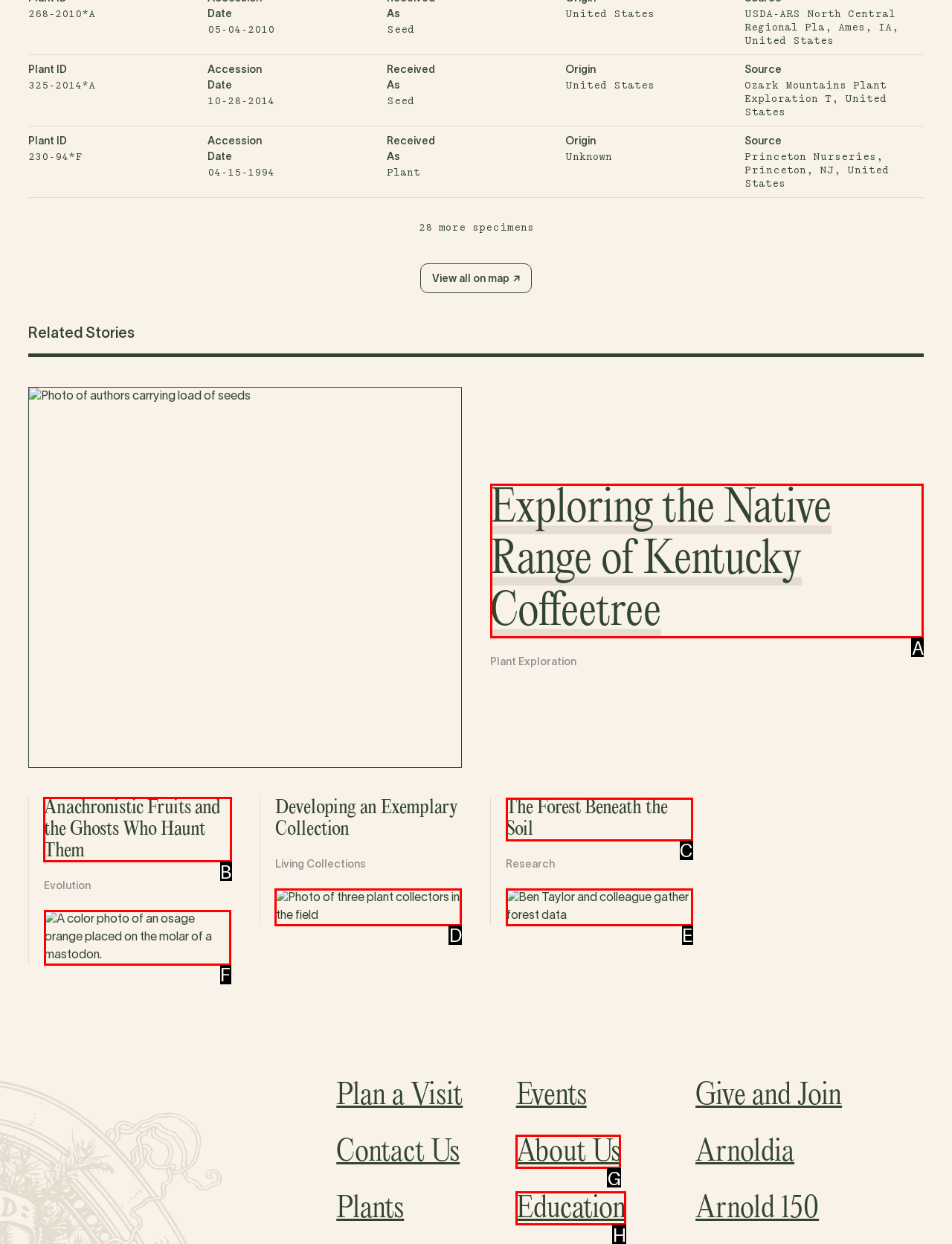Determine which HTML element to click on in order to complete the action: Read Anachronistic Fruits and the Ghosts Who Haunt Them.
Reply with the letter of the selected option.

B